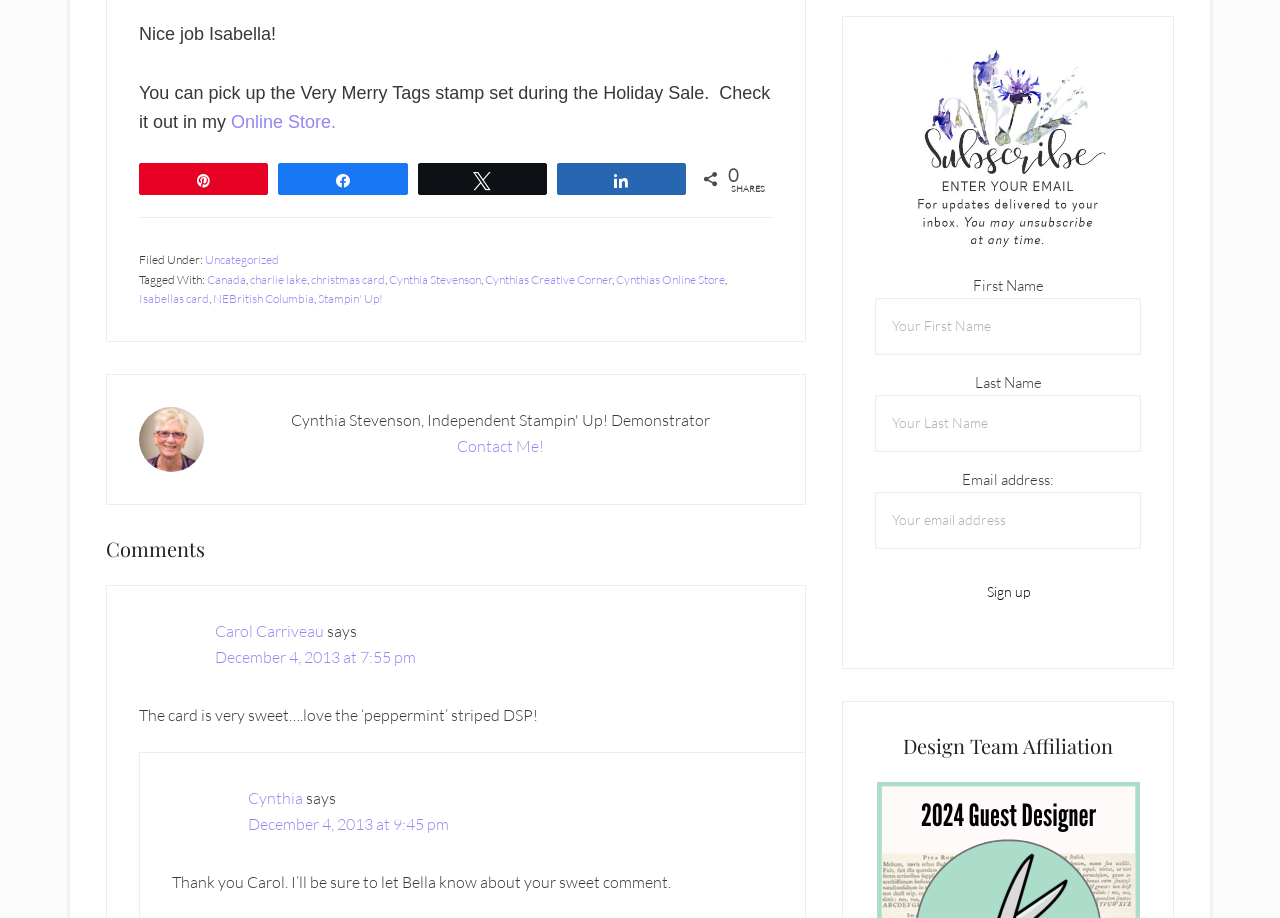What is the name of the author of the latest comment?
From the image, provide a succinct answer in one word or a short phrase.

Cynthia